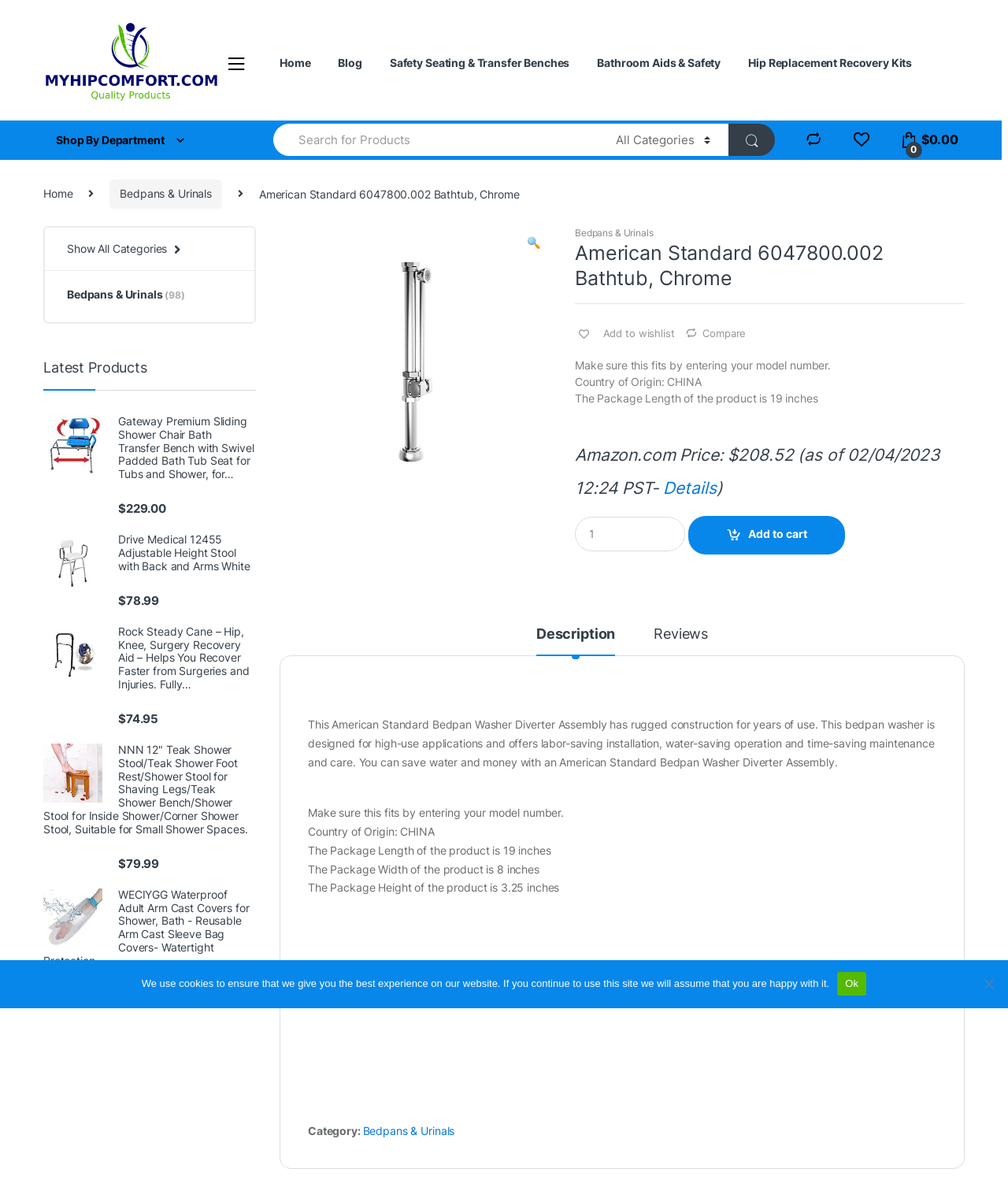Determine the bounding box for the UI element as described: "Bedpans & Urinals (98)". The coordinates should be represented as four float numbers between 0 and 1, formatted as [left, top, right, bottom].

[0.055, 0.237, 0.184, 0.263]